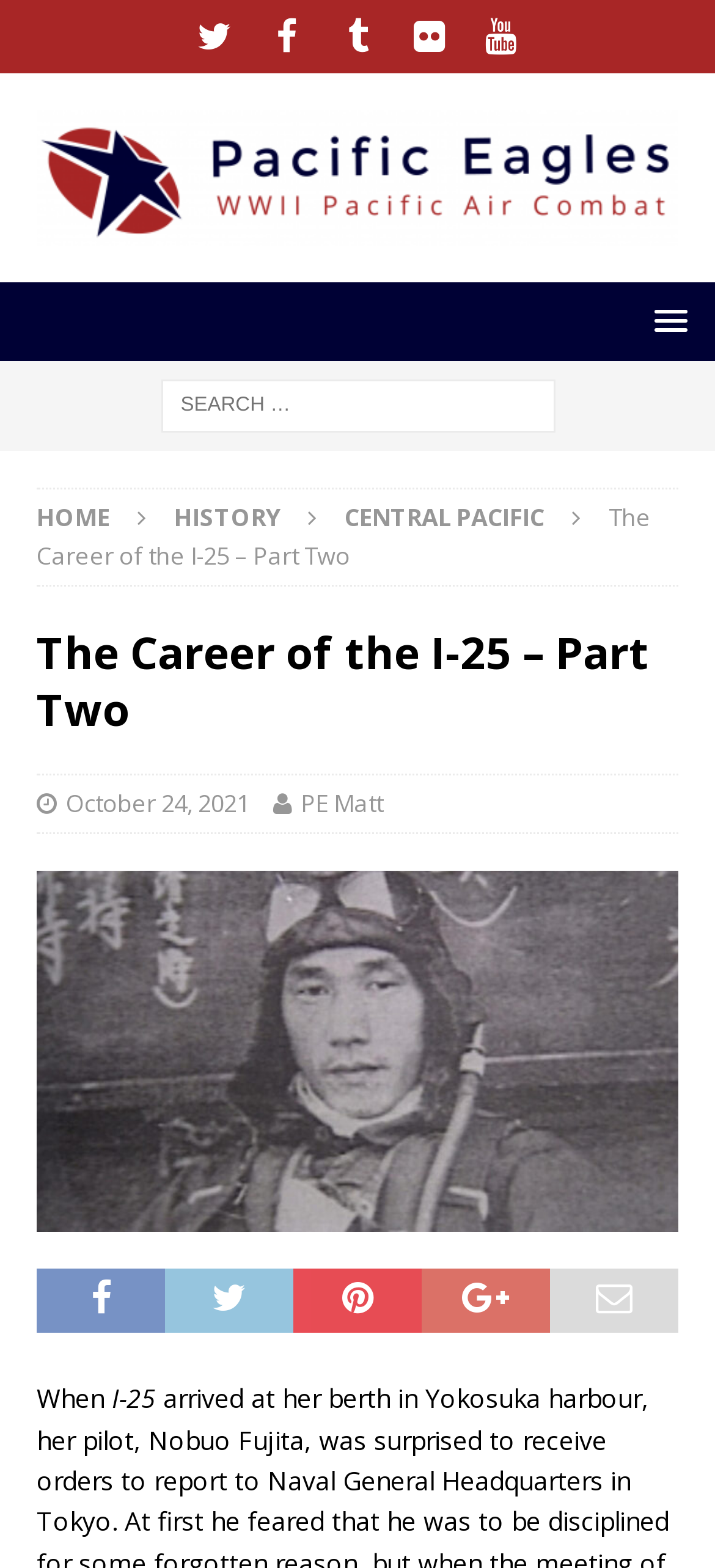What is the name of the person in the image?
Please provide a single word or phrase in response based on the screenshot.

Nobuo Fujita